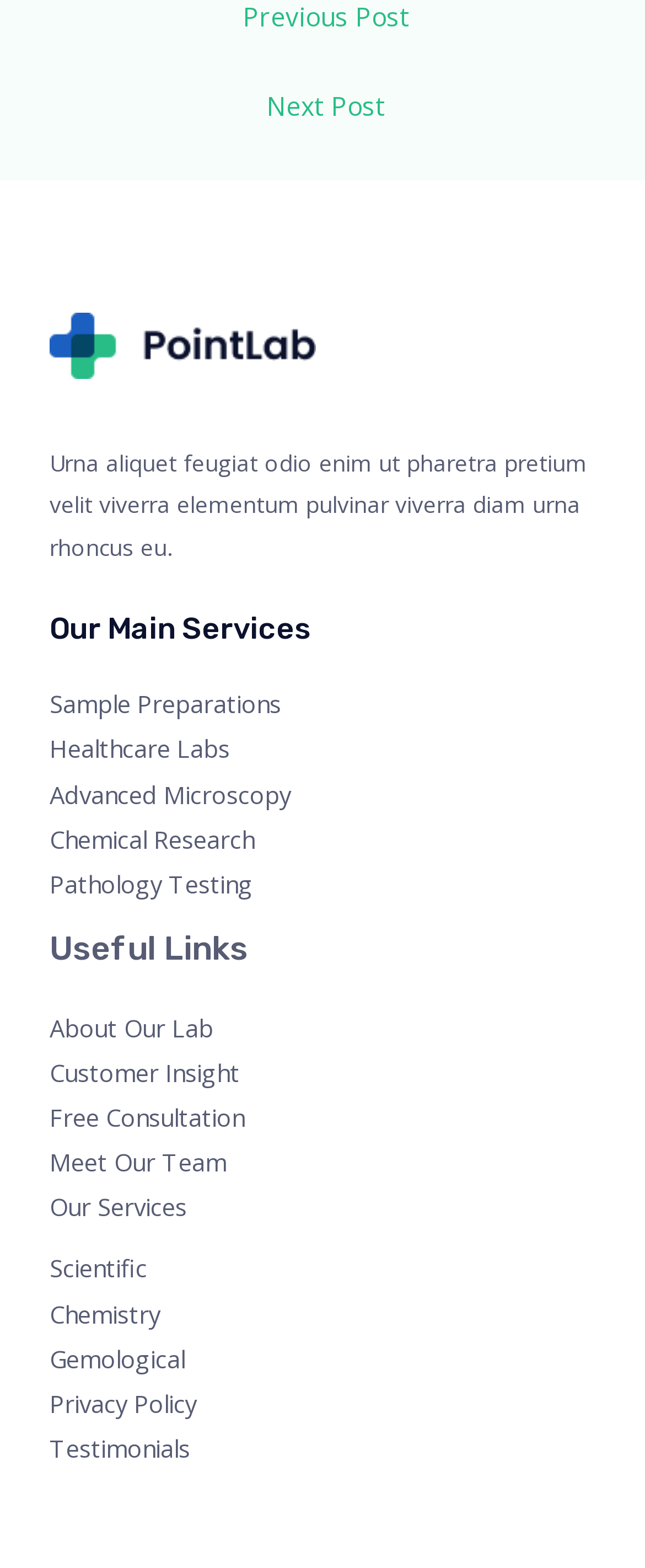Please provide a brief answer to the following inquiry using a single word or phrase:
What is the last link in the 'Useful Links' section?

Our Services